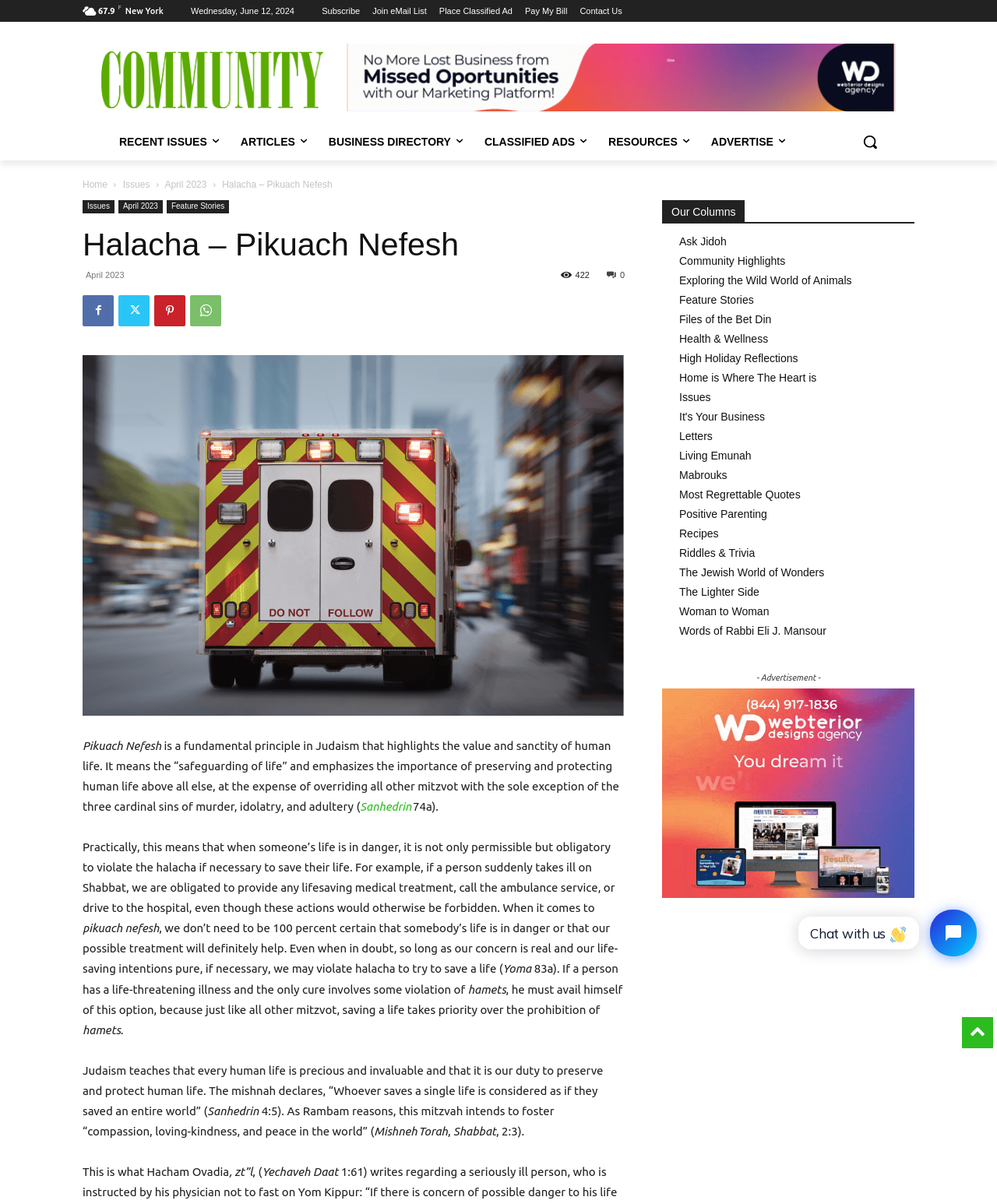What is the date displayed on the webpage?
Using the information from the image, answer the question thoroughly.

I found the date by looking at the top of the webpage, where it is displayed as 'Wednesday, June 12, 2024'.